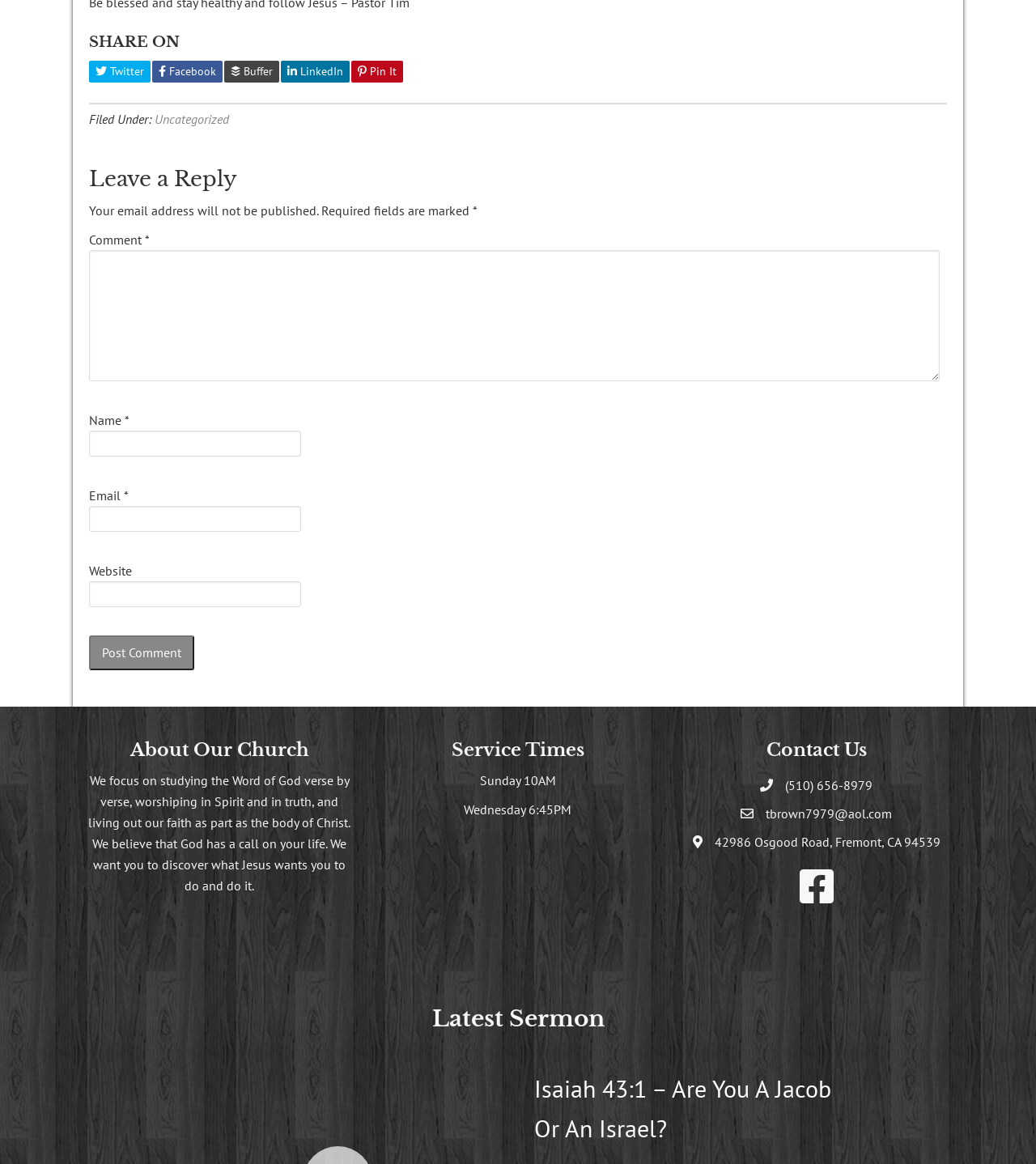Determine the bounding box coordinates for the area you should click to complete the following instruction: "Leave a reply".

[0.086, 0.142, 0.914, 0.165]